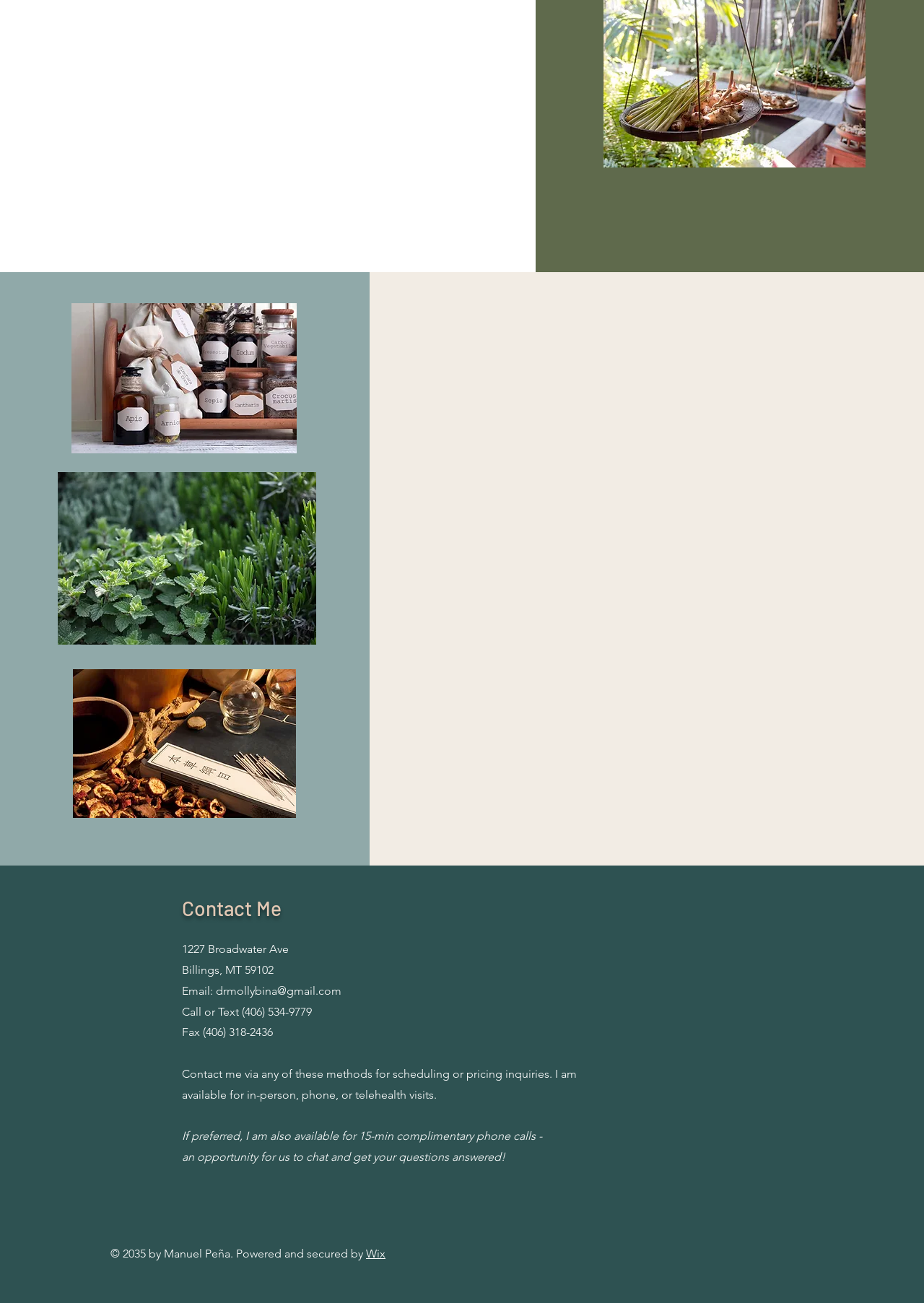Identify the coordinates of the bounding box for the element described below: "Wix". Return the coordinates as four float numbers between 0 and 1: [left, top, right, bottom].

[0.396, 0.957, 0.417, 0.967]